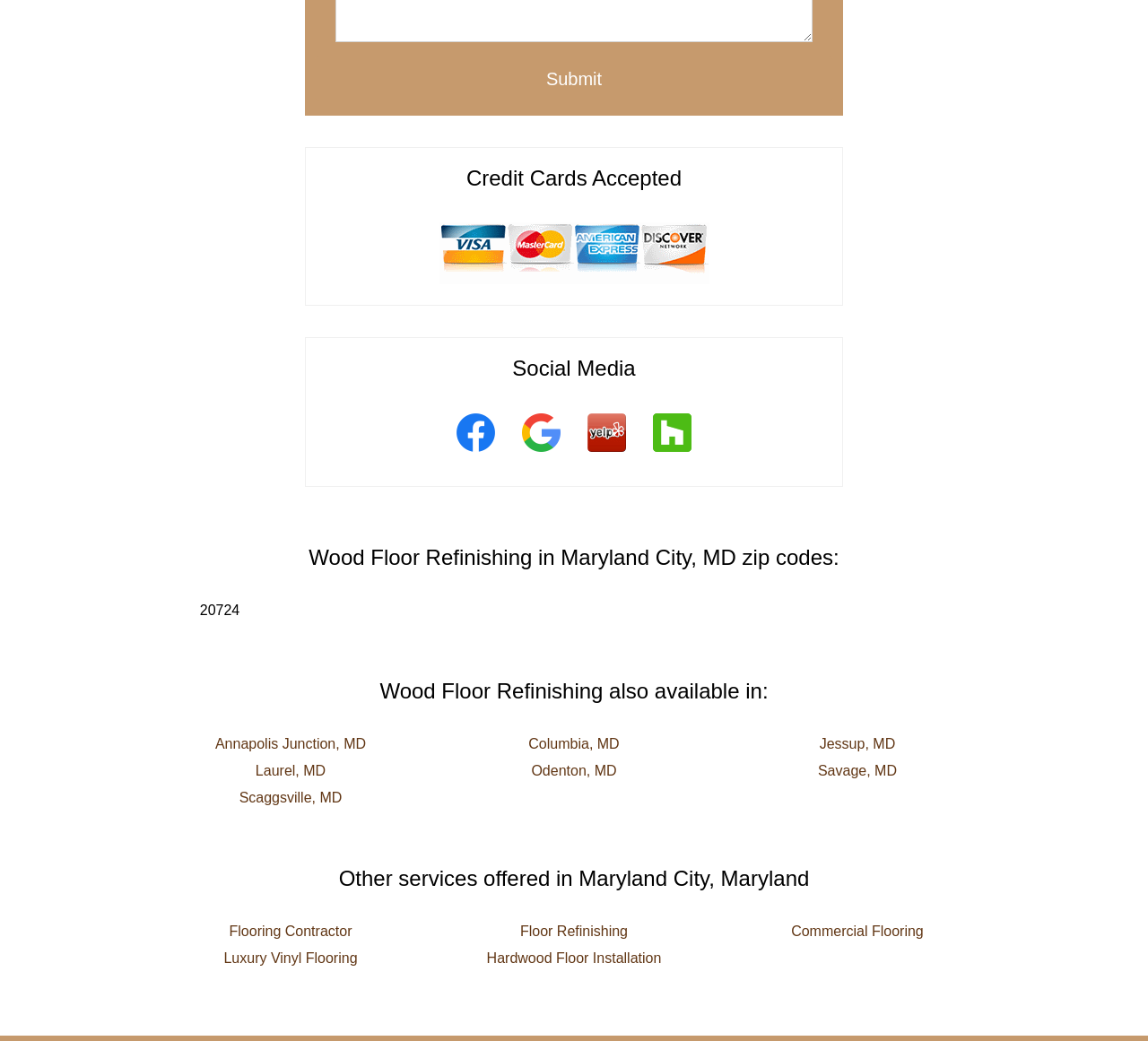Find the bounding box coordinates for the area you need to click to carry out the instruction: "Get information about Flooring Contractor". The coordinates should be four float numbers between 0 and 1, indicated as [left, top, right, bottom].

[0.2, 0.887, 0.307, 0.902]